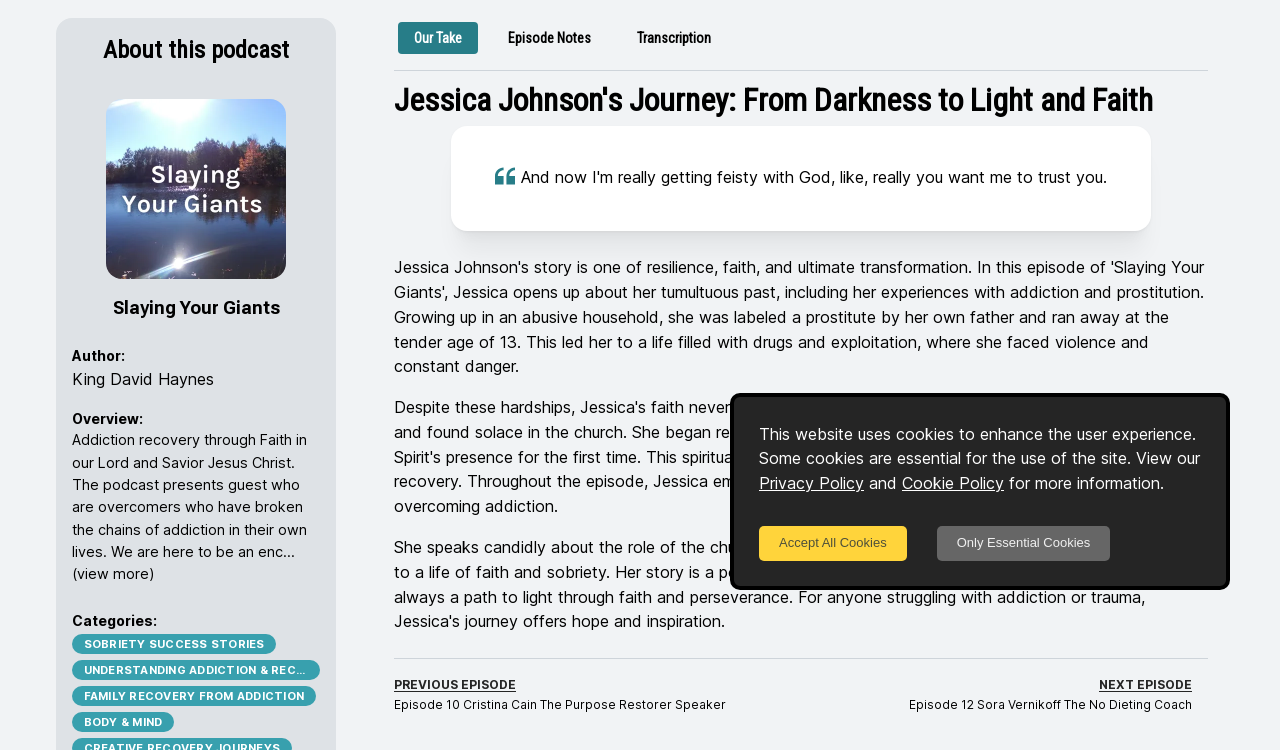Determine the bounding box of the UI element mentioned here: "Slaying Your Giants". The coordinates must be in the format [left, top, right, bottom] with values ranging from 0 to 1.

[0.088, 0.394, 0.218, 0.46]